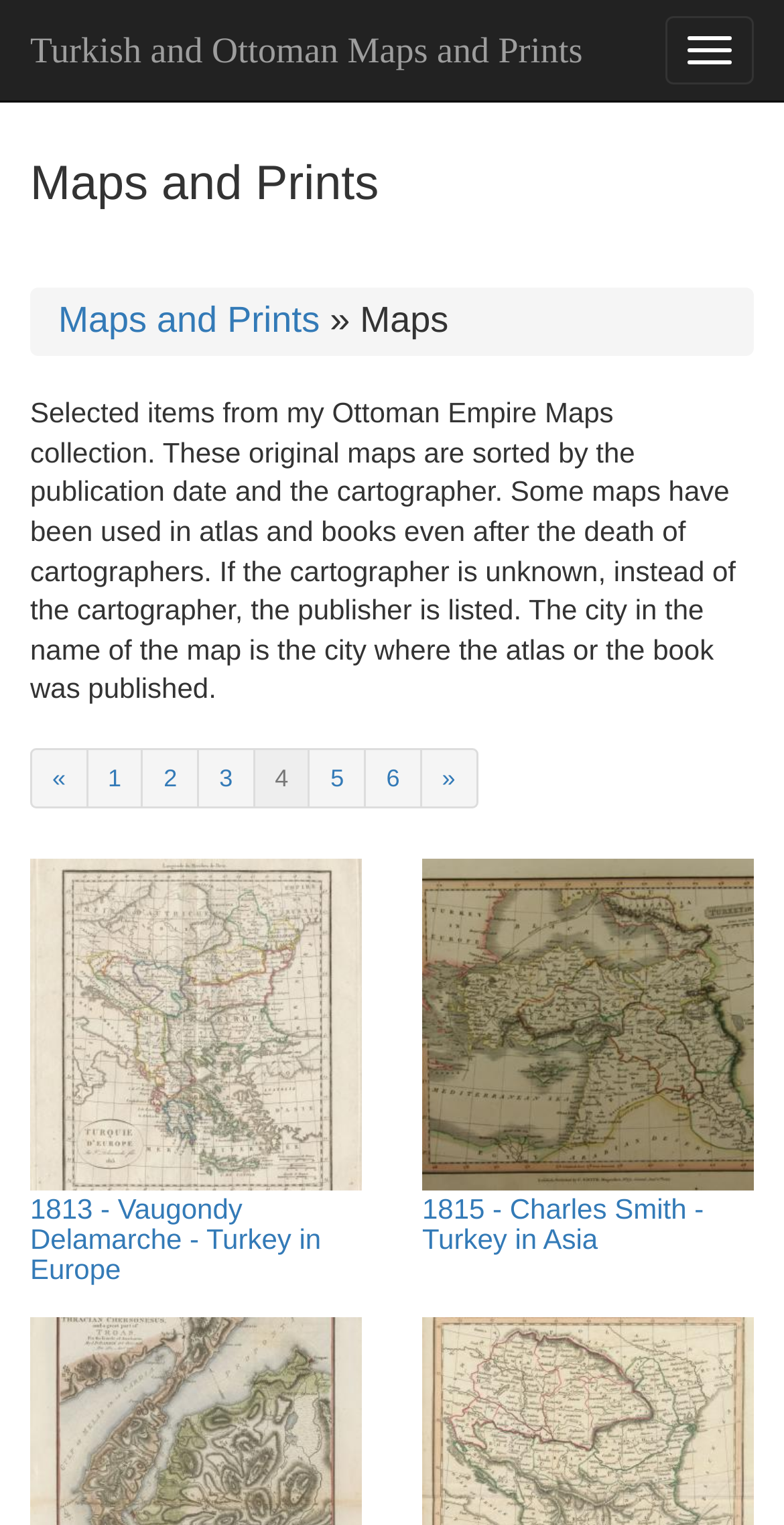Who is the cartographer of the first map on this page? Analyze the screenshot and reply with just one word or a short phrase.

Vaugondy Delamarche